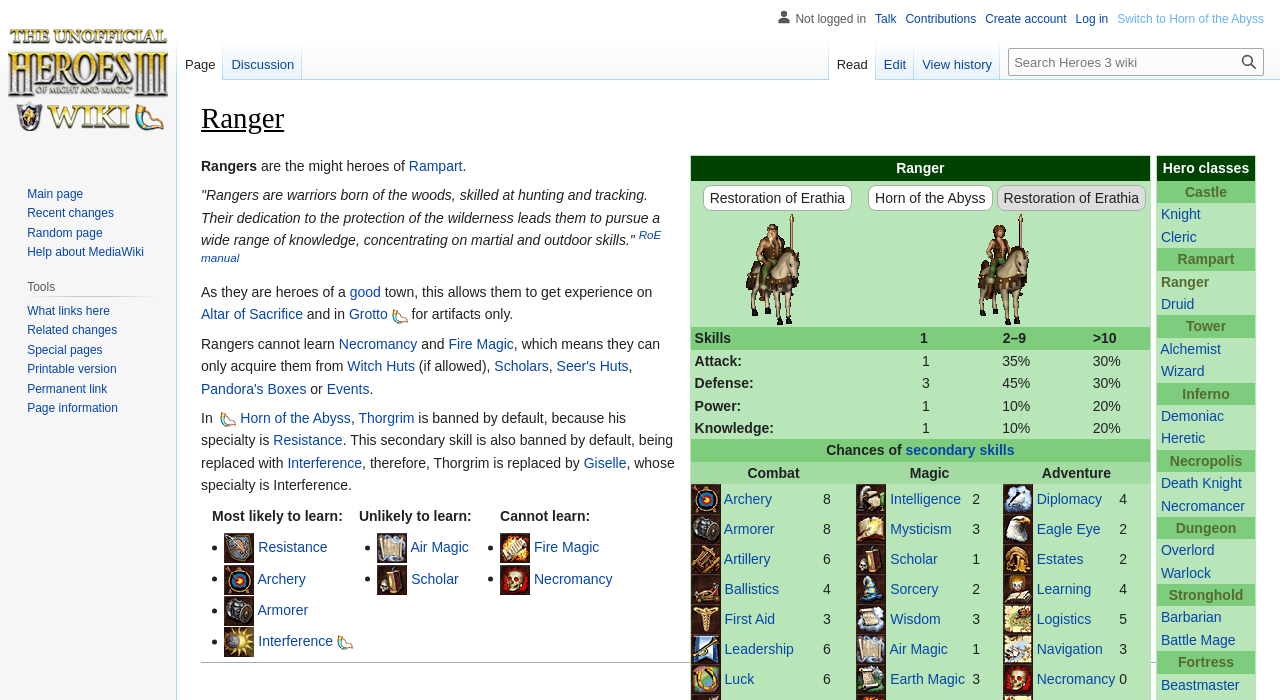Find and provide the bounding box coordinates for the UI element described with: "Beastmaster".

[0.907, 0.967, 0.968, 0.99]